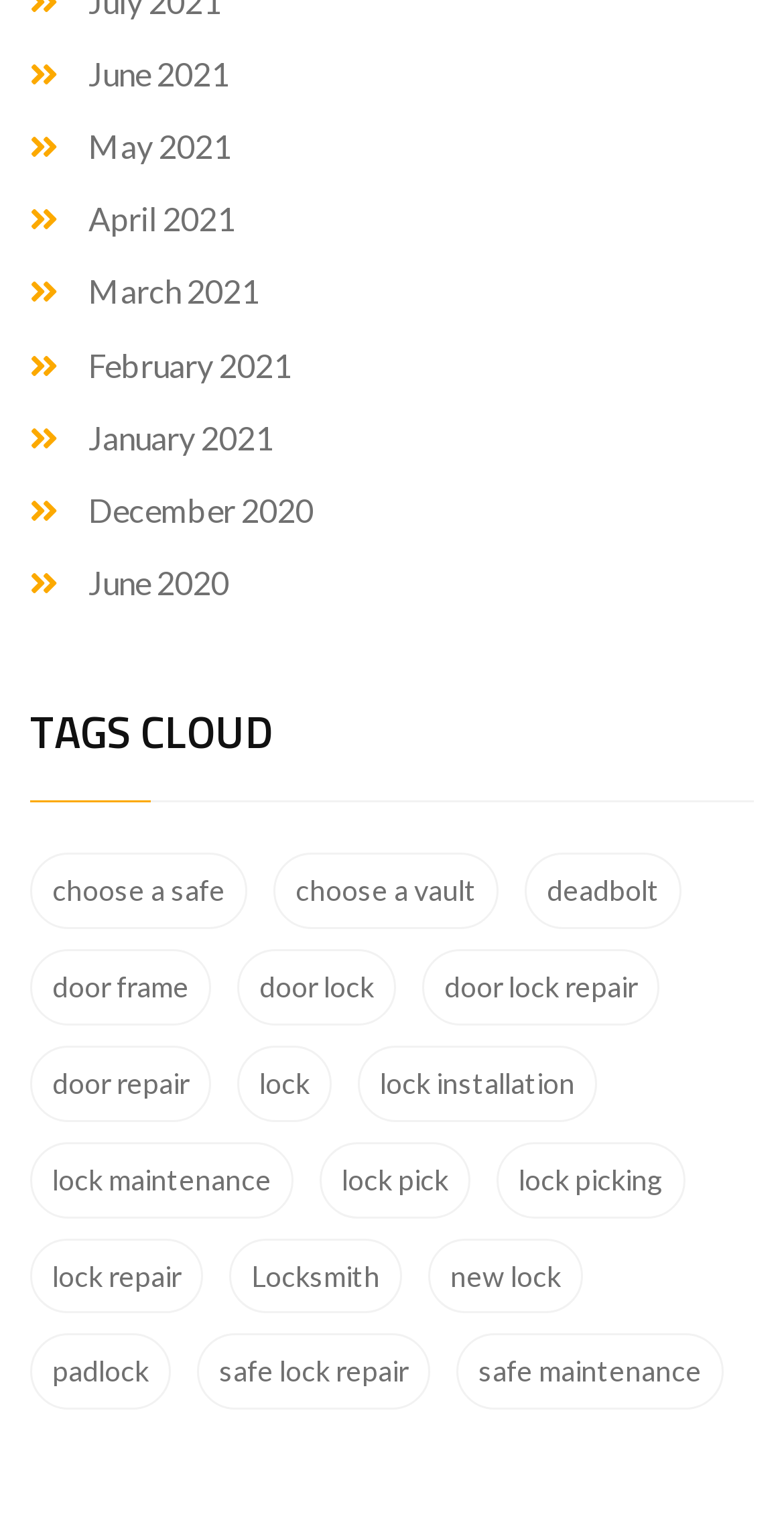Determine the bounding box coordinates for the clickable element required to fulfill the instruction: "Find a Locksmith". Provide the coordinates as four float numbers between 0 and 1, i.e., [left, top, right, bottom].

[0.292, 0.805, 0.513, 0.855]